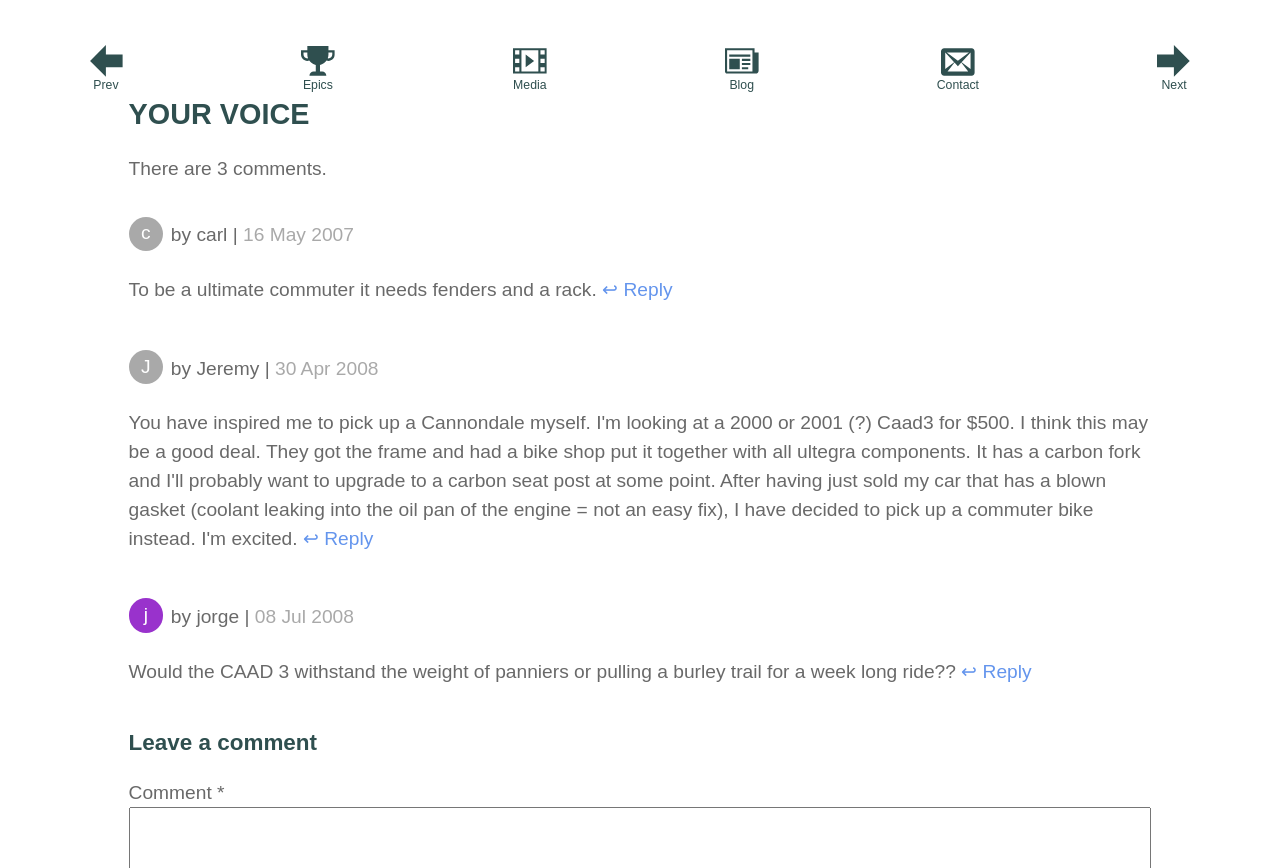Highlight the bounding box coordinates of the element you need to click to perform the following instruction: "Click on the 'Previous blog post: Colorado Marathon Prev' link."

[0.0, 0.057, 0.166, 0.106]